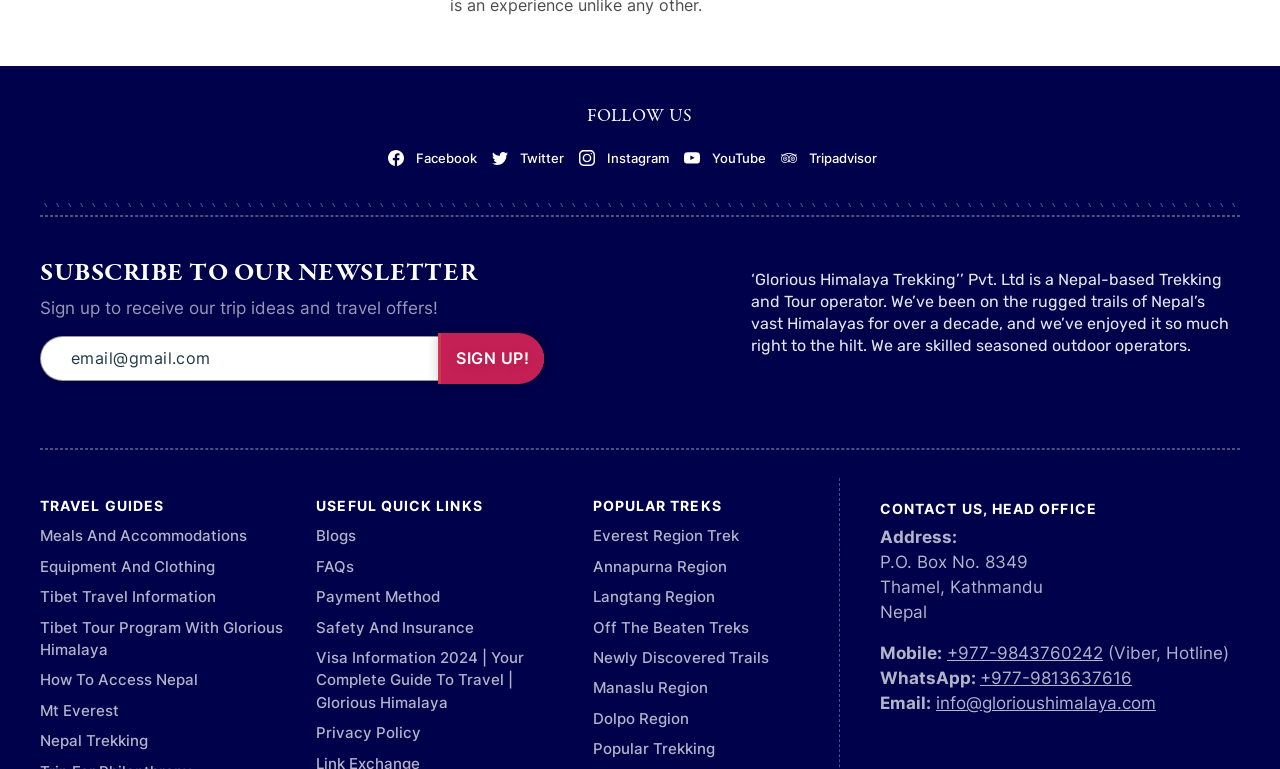What is the company name?
Please answer the question as detailed as possible.

I found the company name by looking at the image with the text 'Glorious Himalaya' and the link with the same text. It is likely that this is the company name since it is prominently displayed on the webpage.